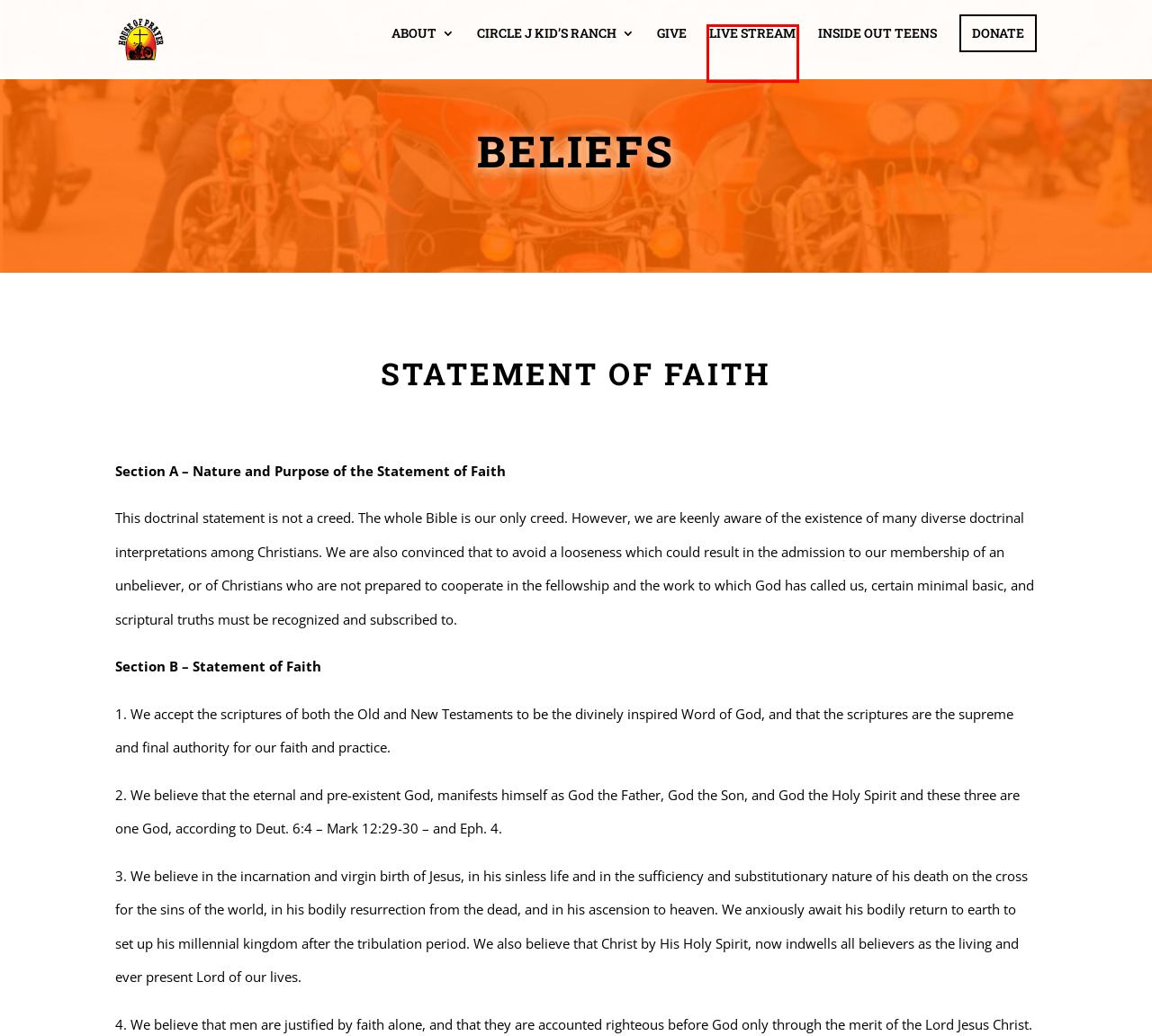You have been given a screenshot of a webpage, where a red bounding box surrounds a UI element. Identify the best matching webpage description for the page that loads after the element in the bounding box is clicked. Options include:
A. Live Stream - House of Prayer Ellettsville
B. Donate - Ellettsville House of Prayer
C. Give - House of Prayer Ellettsville
D. Home - House of Prayer Ellettsville
E. Terms of Use - House of Prayer Ellettsville
F. Visitation Requests - House of Prayer Ellettsville
G. Circle J Kid's Ranch - House of Prayer Ellettsville
H. About - House of Prayer Ellettsville

A